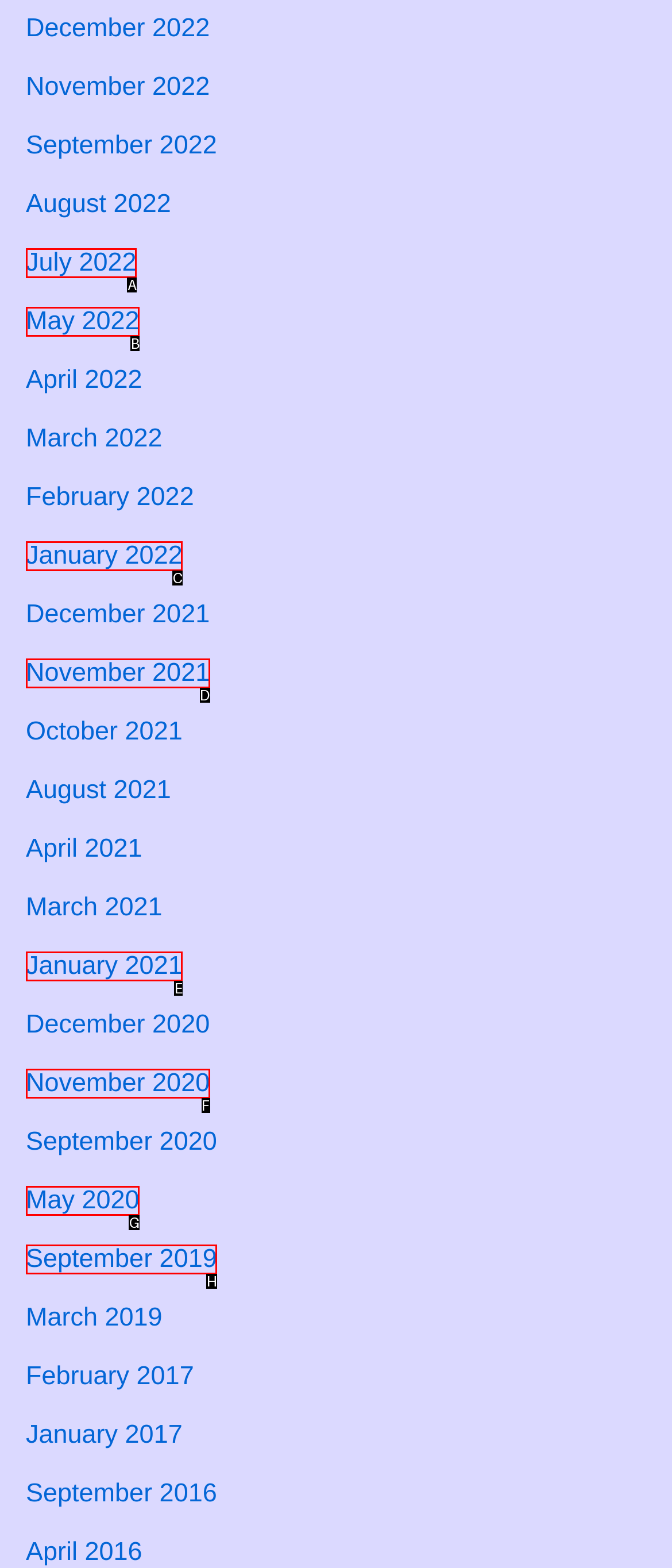Choose the UI element that best aligns with the description: November 2021
Respond with the letter of the chosen option directly.

D